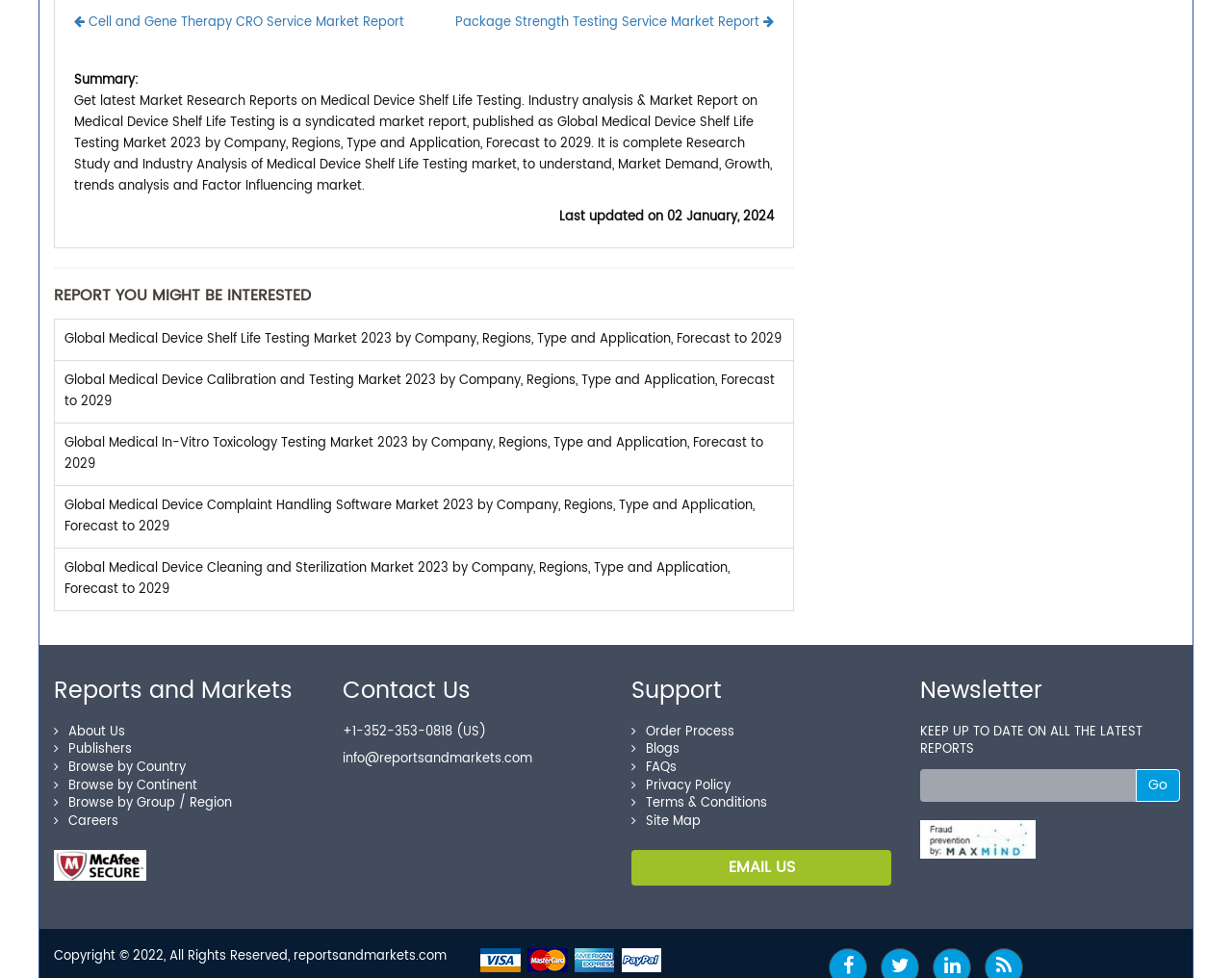What is the phone number for contact?
Using the visual information, answer the question in a single word or phrase.

+1-352-353-0818 (US)